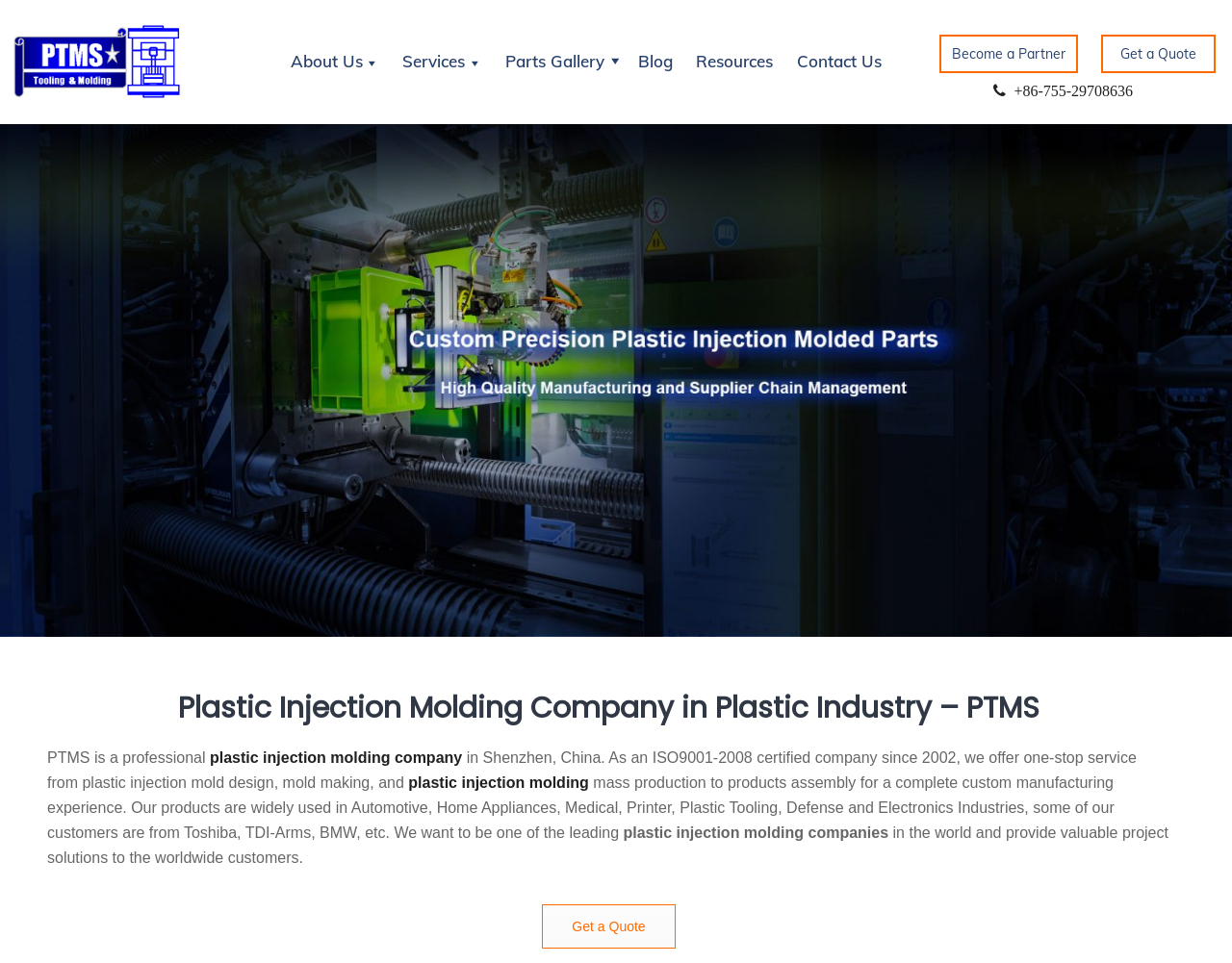Describe in detail what you see on the webpage.

The webpage is about PTMS, a plastic injection molding company in China. At the top, there is a navigation menu with six links: "About Us", "Services", "Parts Gallery", "Blog", "Resources", and "Contact Us". Next to the navigation menu, there are two buttons: "Become a Partner" and "Get a Quote". 

Below the navigation menu, there is a large image that spans the entire width of the page. 

Underneath the image, there is a heading that reads "Plastic Injection Molding Company in Plastic Industry – PTMS". Below the heading, there is a paragraph of text that describes PTMS as a professional plastic injection molding company in Shenzhen, China, offering one-stop service from design to production. The text also mentions that PTMS is an ISO9001-2008 certified company since 2002 and lists some of its customers, including Toshiba, TDI-Arms, and BMW. 

On the right side of the paragraph, there is a link to "plastic injection molding company" and another link to "plastic injection molding" within the text. Further down, there is another link to "plastic injection molding companies". 

At the bottom of the page, there is a phone number with a Chinese flag icon and another "Get a Quote" link.